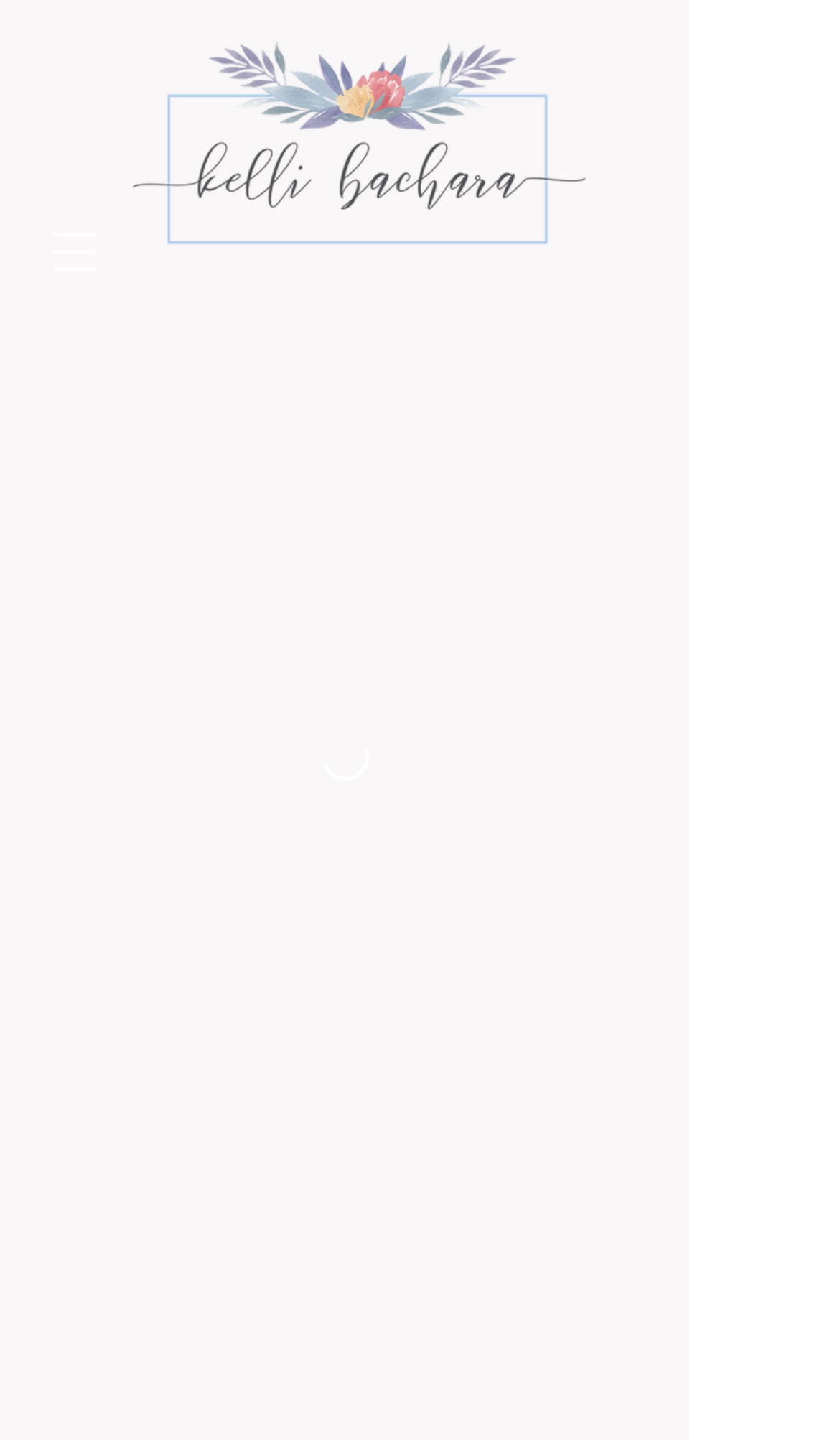Find the headline of the webpage and generate its text content.

Right in the Middle of Your Mess is Where Jesus Meets You